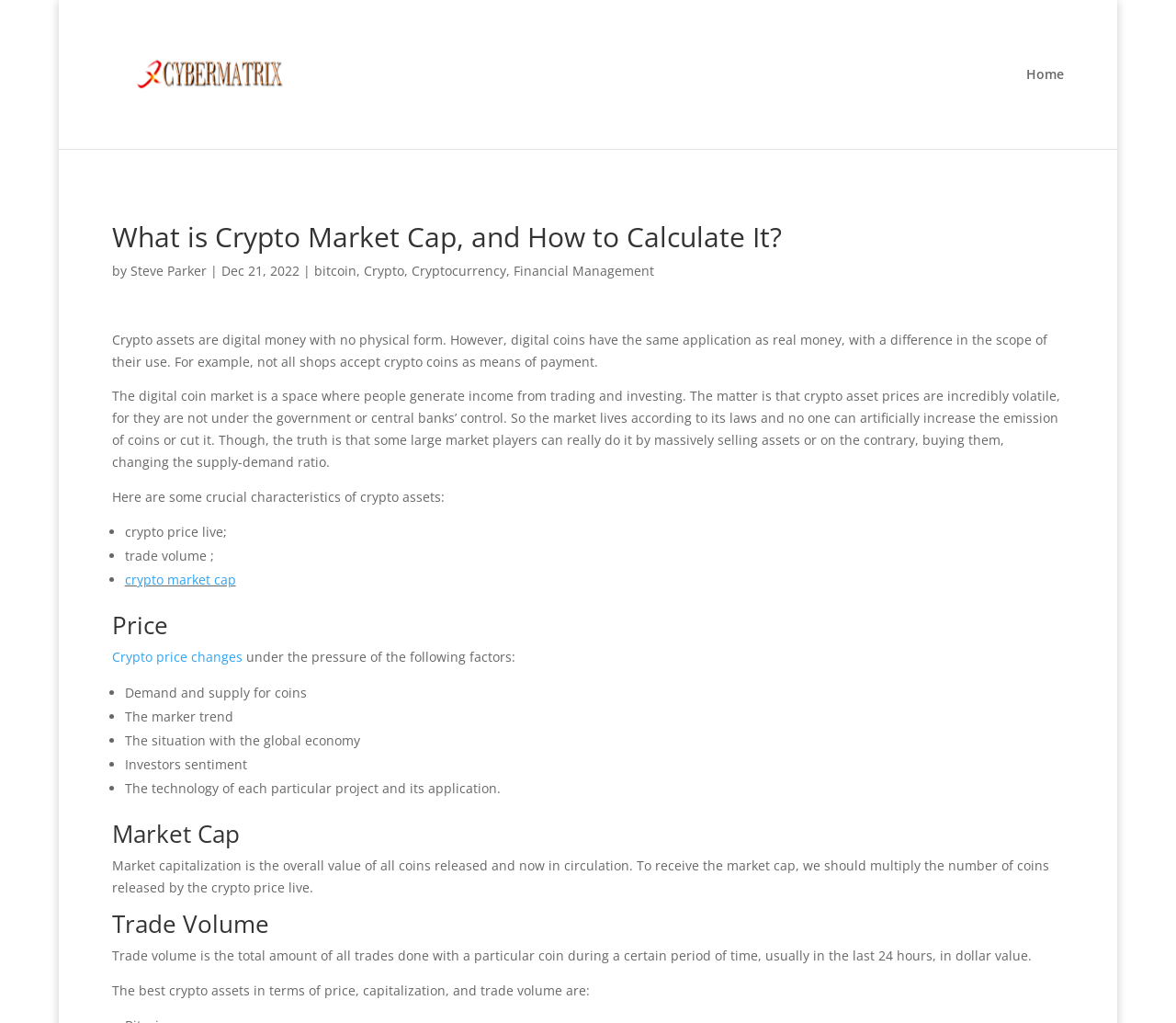What is the trade volume of a particular coin?
Can you provide an in-depth and detailed response to the question?

I found the definition of trade volume by reading the text that describes it. The text states that 'Trade volume is the total amount of all trades done with a particular coin during a certain period of time, usually in the last 24 hours, in dollar value.' This indicates that the trade volume represents the total value of all trades made with a particular coin over a specific period of time, usually 24 hours.